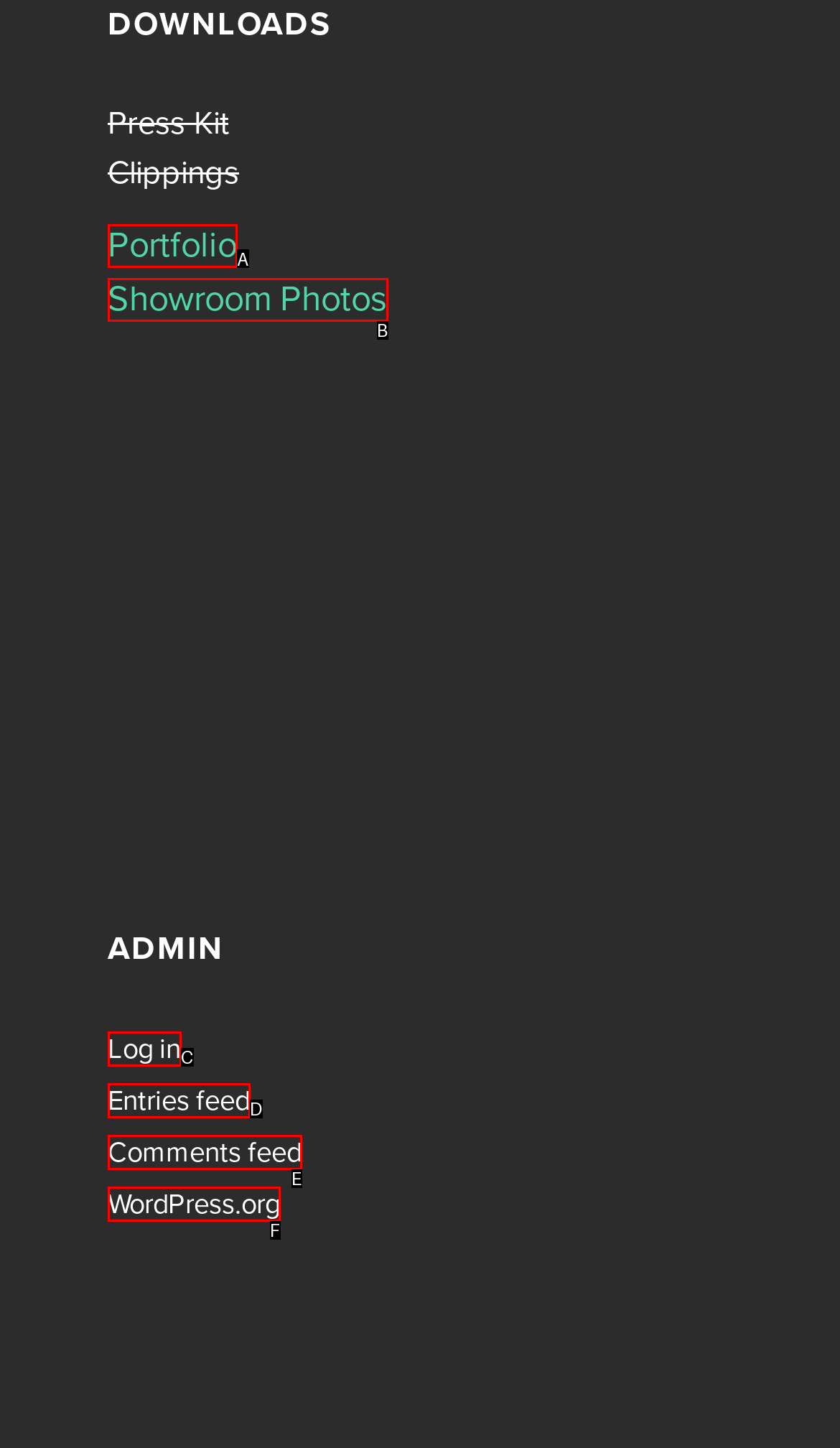Given the description: Portfolio, select the HTML element that matches it best. Reply with the letter of the chosen option directly.

A